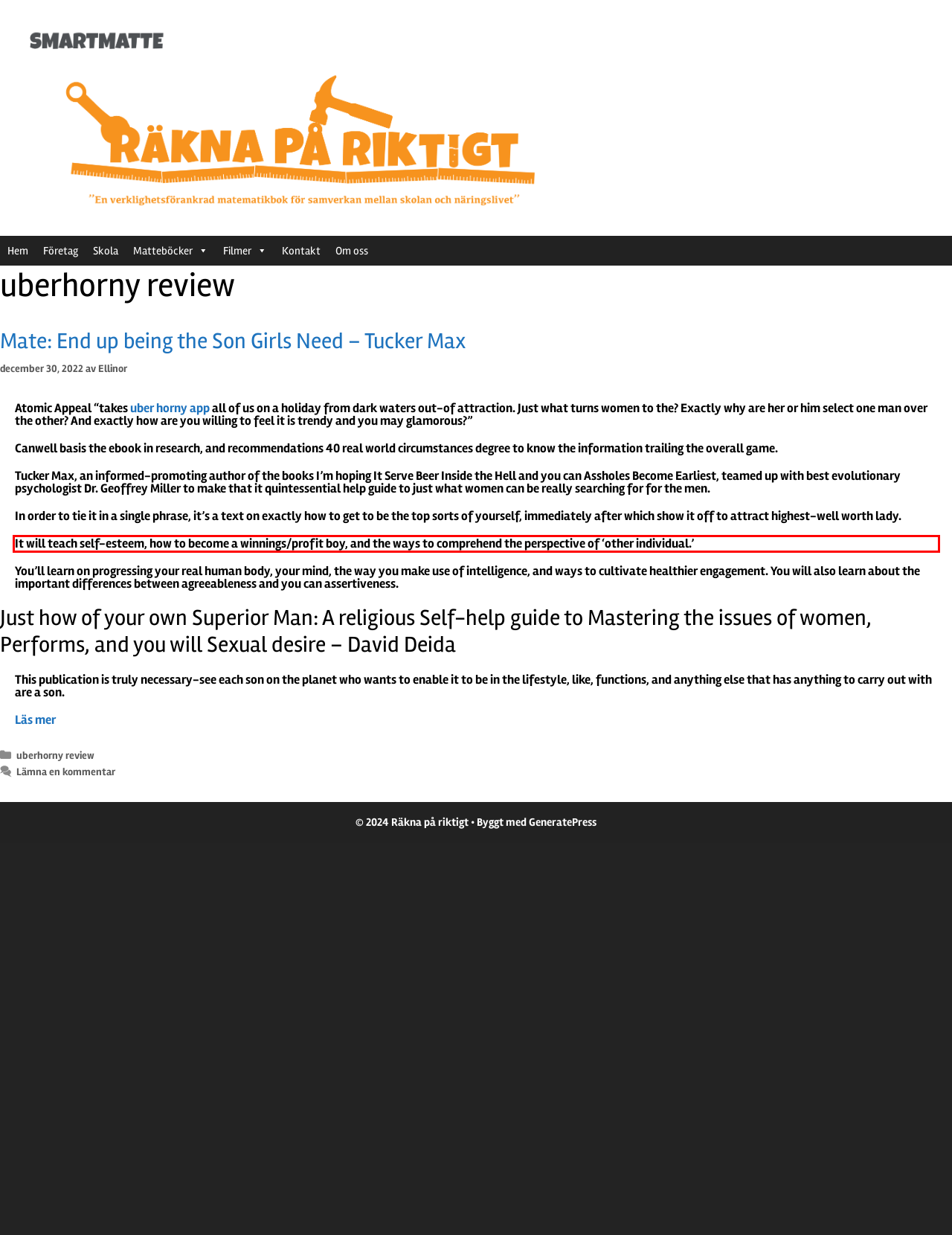Look at the webpage screenshot and recognize the text inside the red bounding box.

It will teach self-esteem, how to become a winnings/profit boy, and the ways to comprehend the perspective of ‘other individual.’